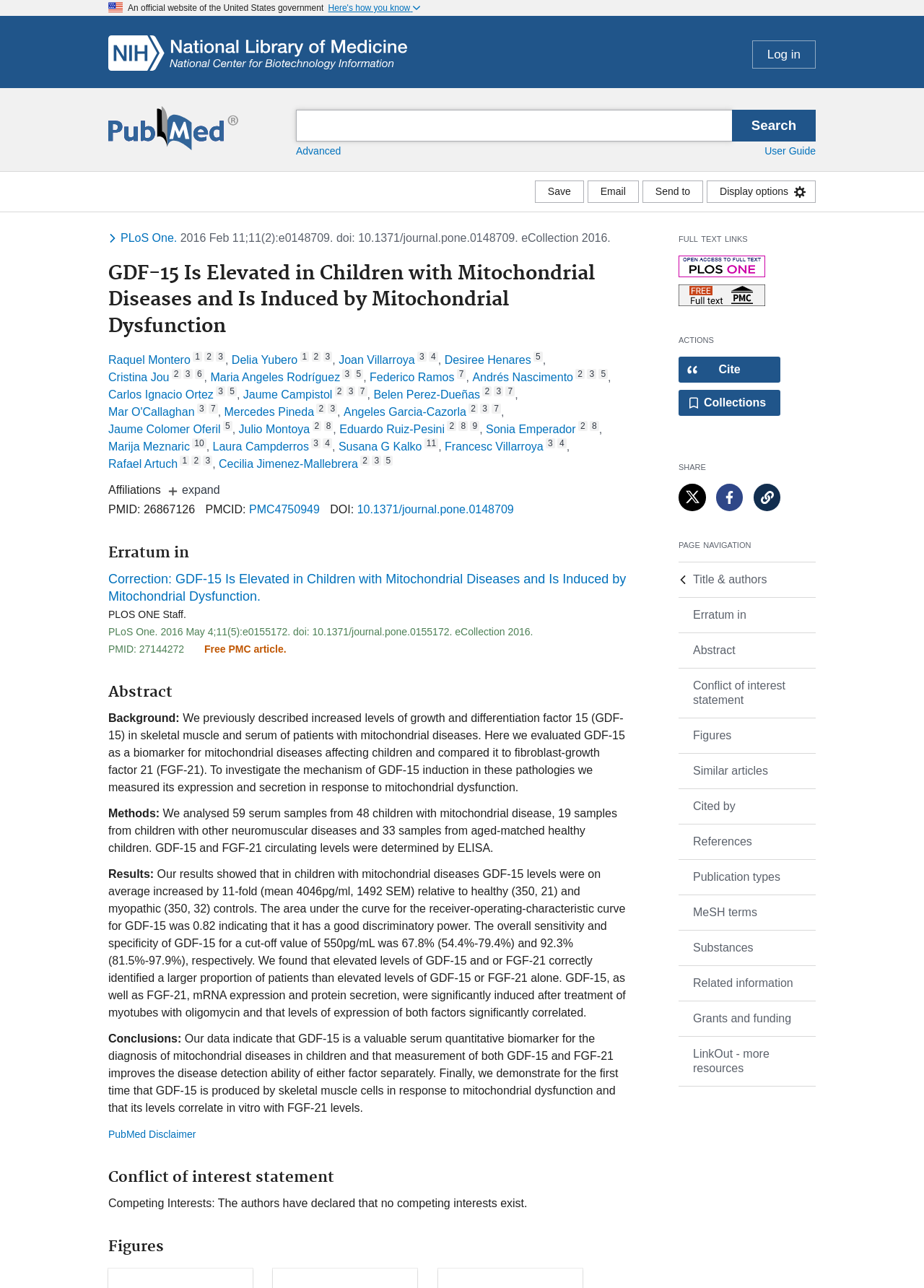Utilize the information from the image to answer the question in detail:
What is the DOI of the article?

I found the DOI by looking at the section that says 'doi: 10.1371/journal.pone.0148709.' which provides the DOI of the article.